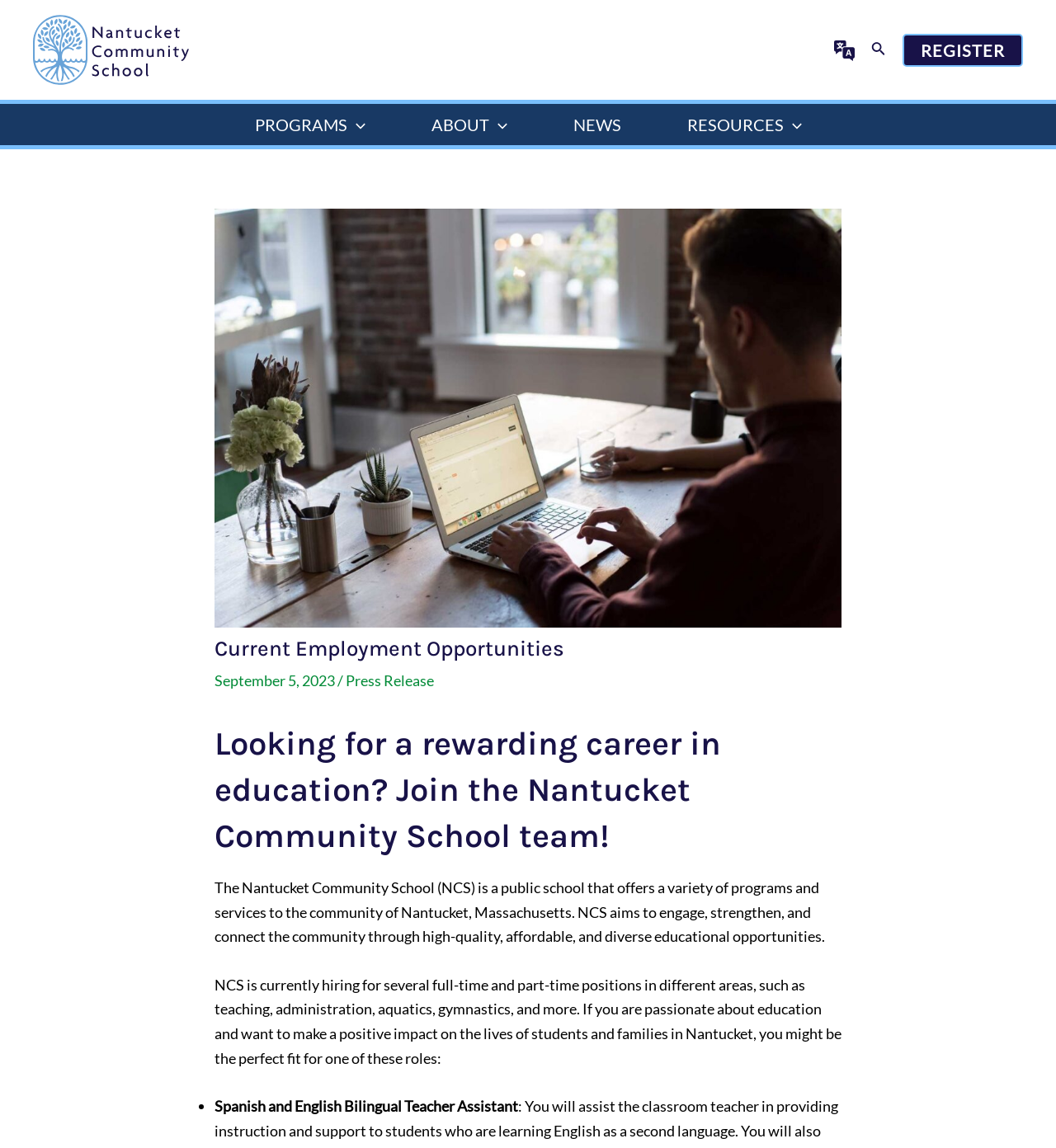Please answer the following question using a single word or phrase: 
What type of positions is NCS currently hiring for?

Teaching, administration, aquatics, gymnastics, and more